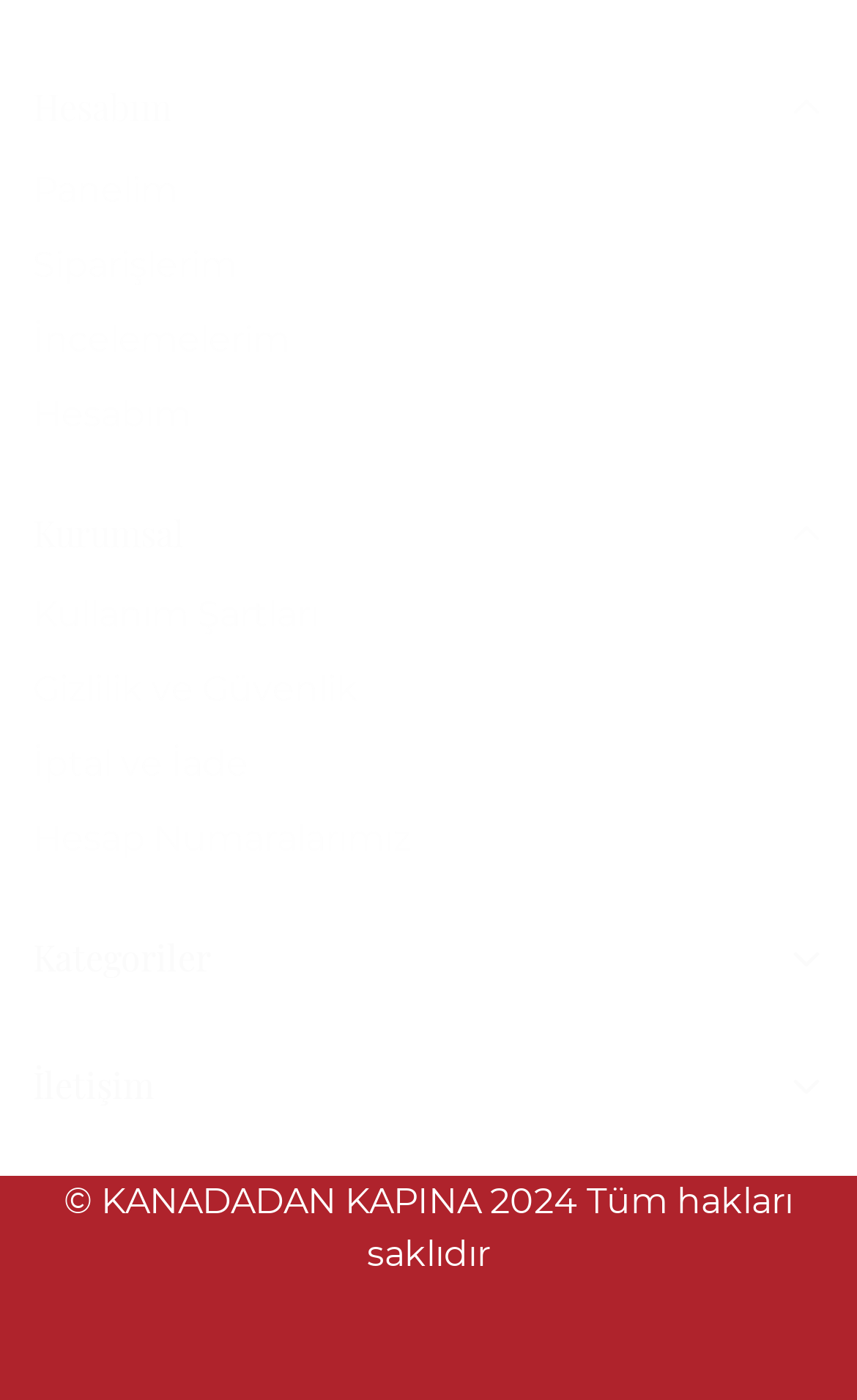What is the province of the company's address?
Using the visual information from the image, give a one-word or short-phrase answer.

Ontario